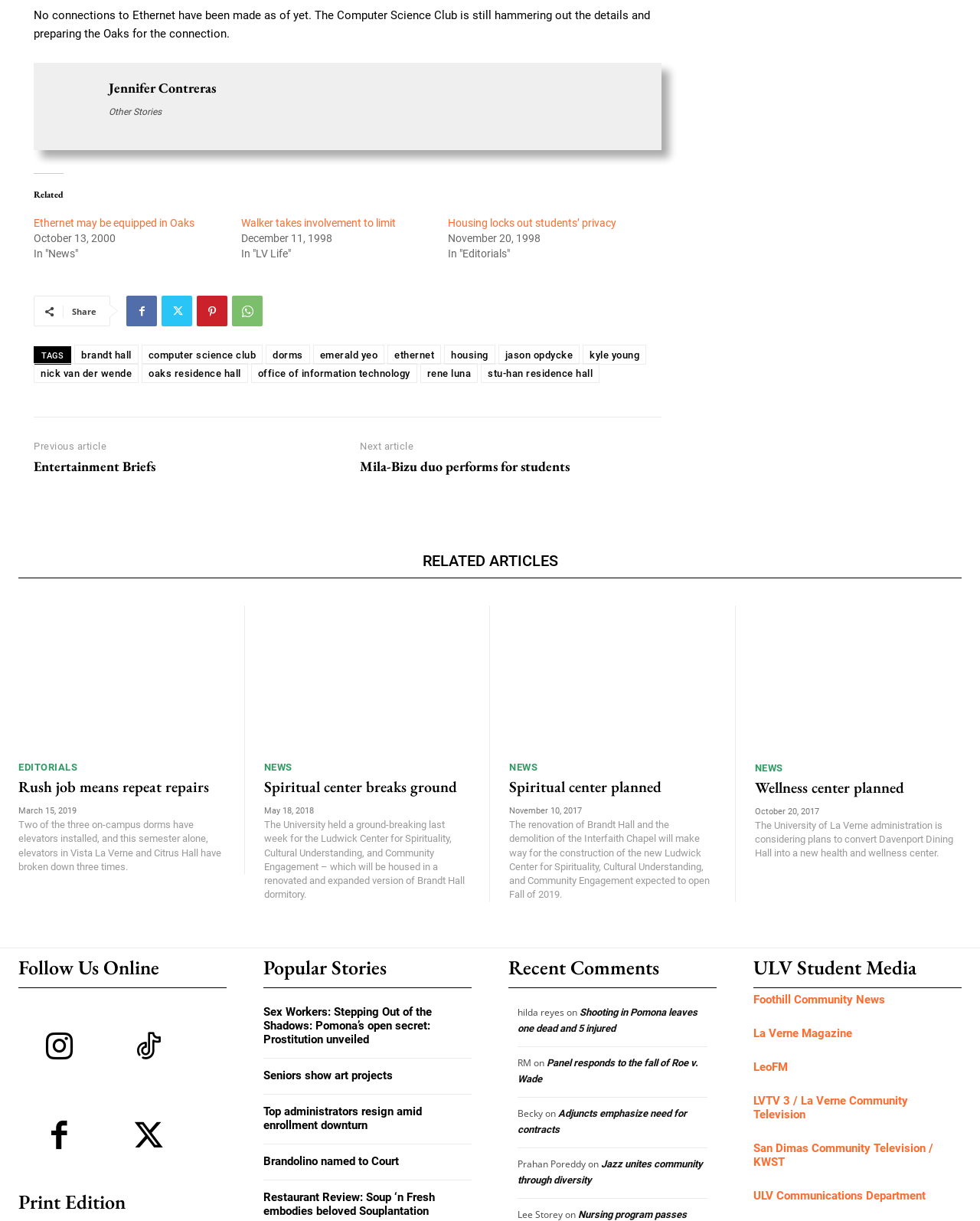Provide your answer in a single word or phrase: 
What are the tags related to the article?

brandt hall, computer science club, etc.